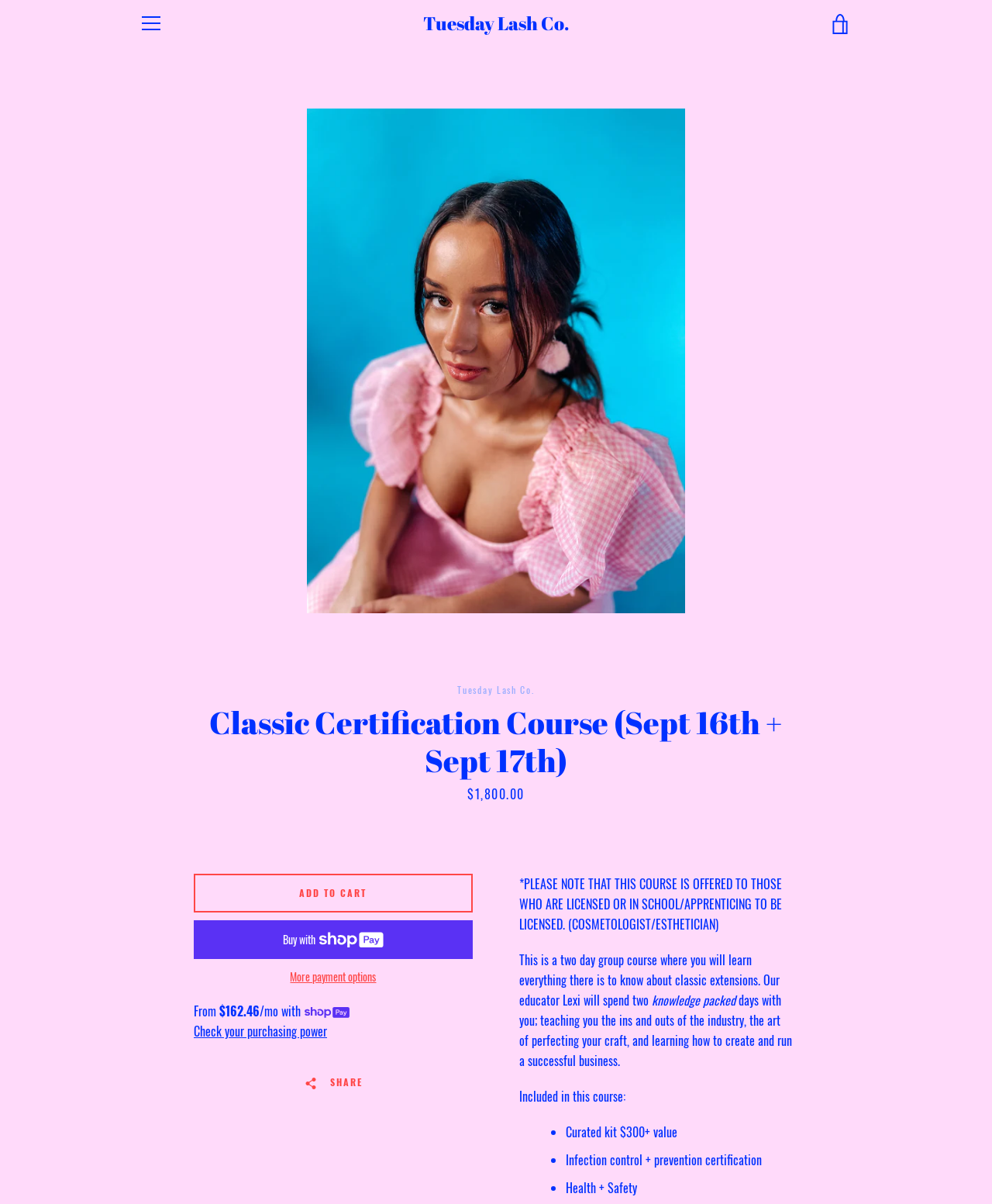What is the main heading displayed on the webpage? Please provide the text.

Classic Certification Course (Sept 16th + Sept 17th)